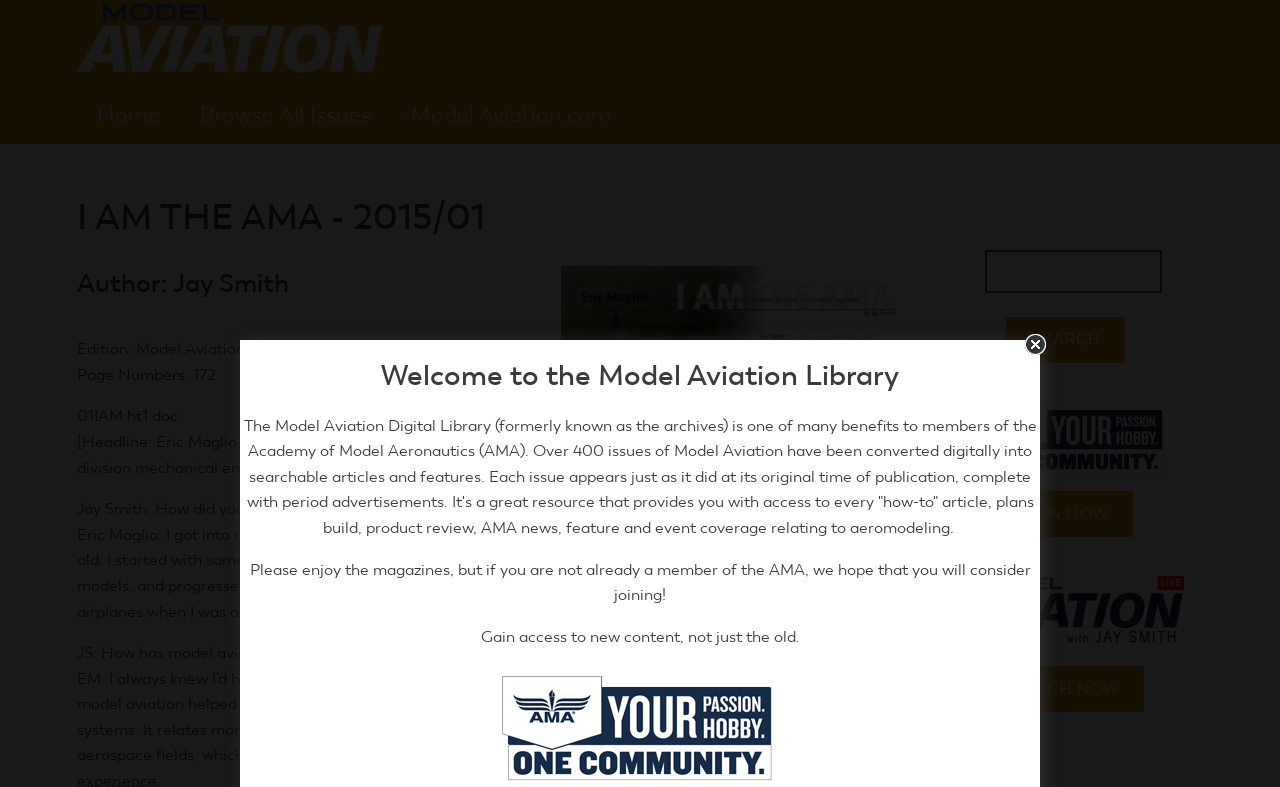Determine the bounding box for the UI element that matches this description: "Browse All Issues".

[0.141, 0.109, 0.305, 0.183]